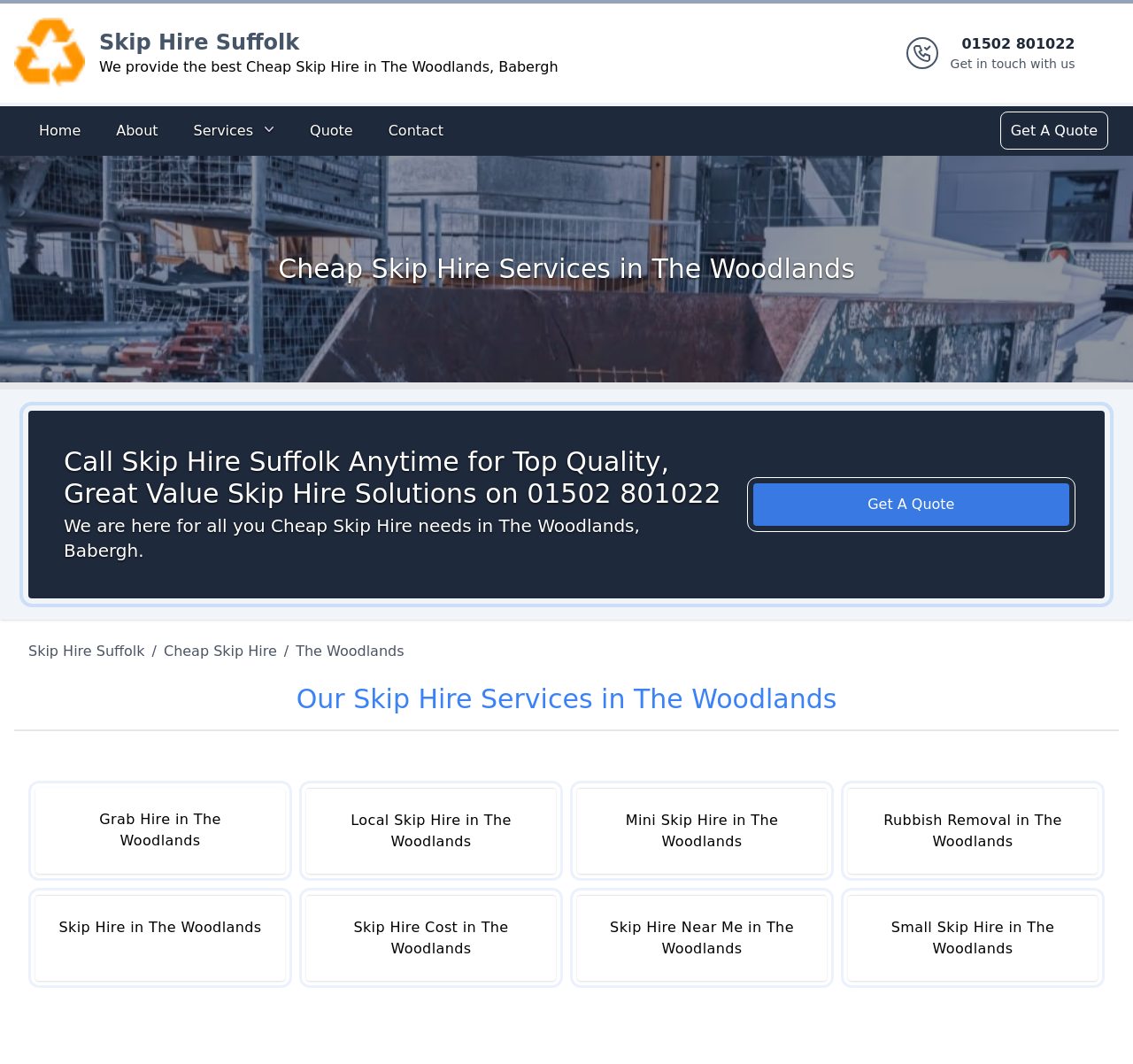Find the bounding box coordinates for the element that must be clicked to complete the instruction: "Get a quote". The coordinates should be four float numbers between 0 and 1, indicated as [left, top, right, bottom].

[0.886, 0.108, 0.975, 0.137]